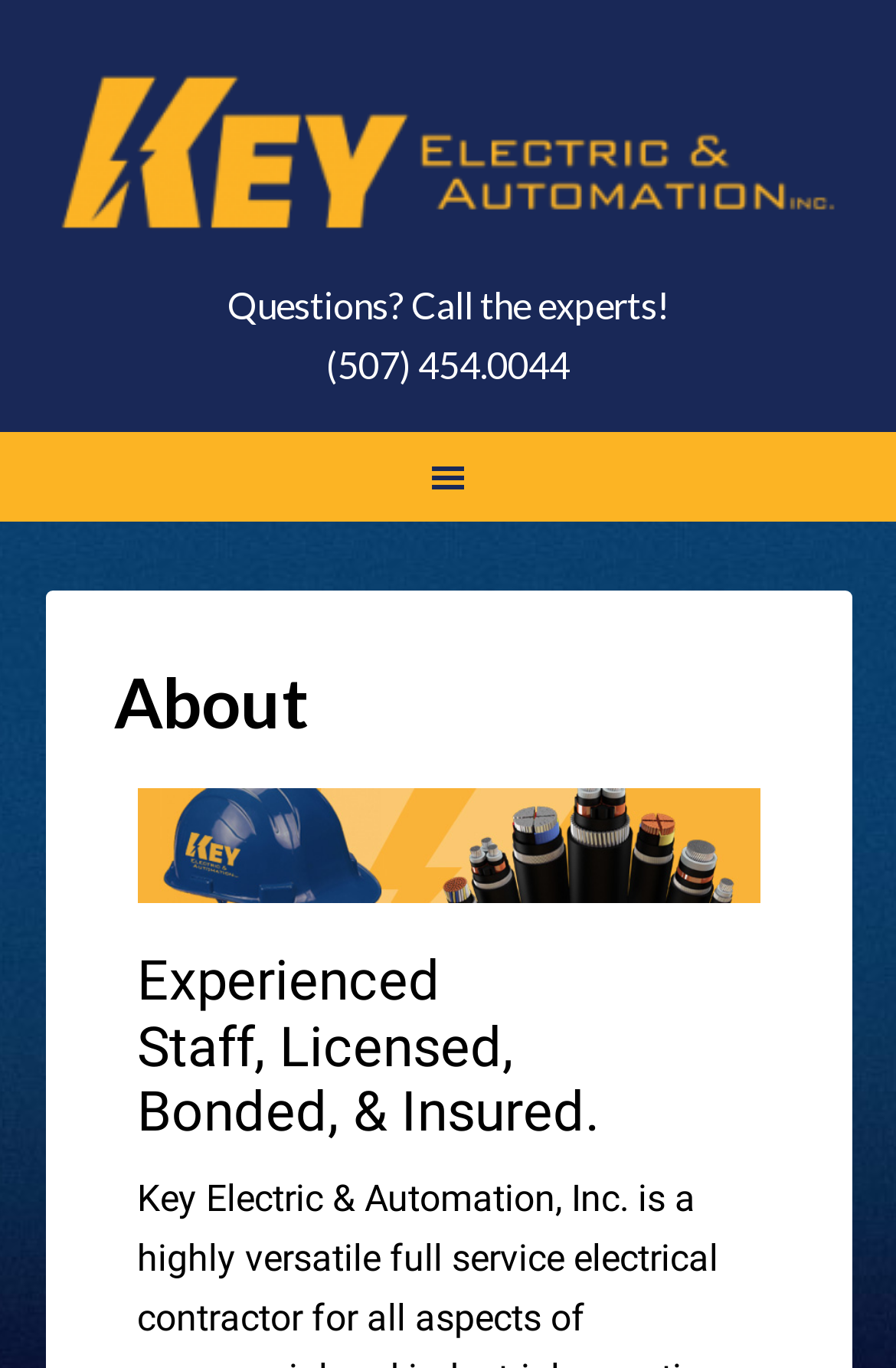What is the phone number to call for questions?
Answer the question with as much detail as possible.

The phone number to call for questions is located next to the text 'Questions? Call the experts!' and is '(507) 454.0044'.